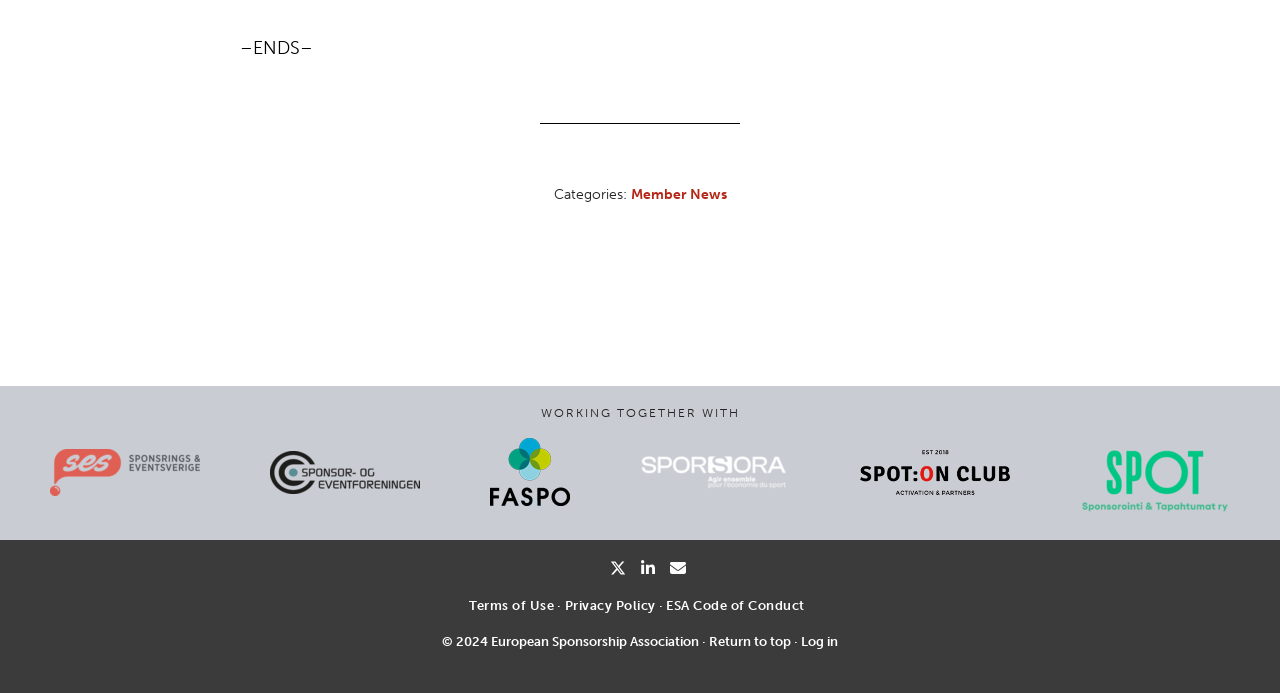Find and specify the bounding box coordinates that correspond to the clickable region for the instruction: "Click on Member News".

[0.493, 0.268, 0.568, 0.292]